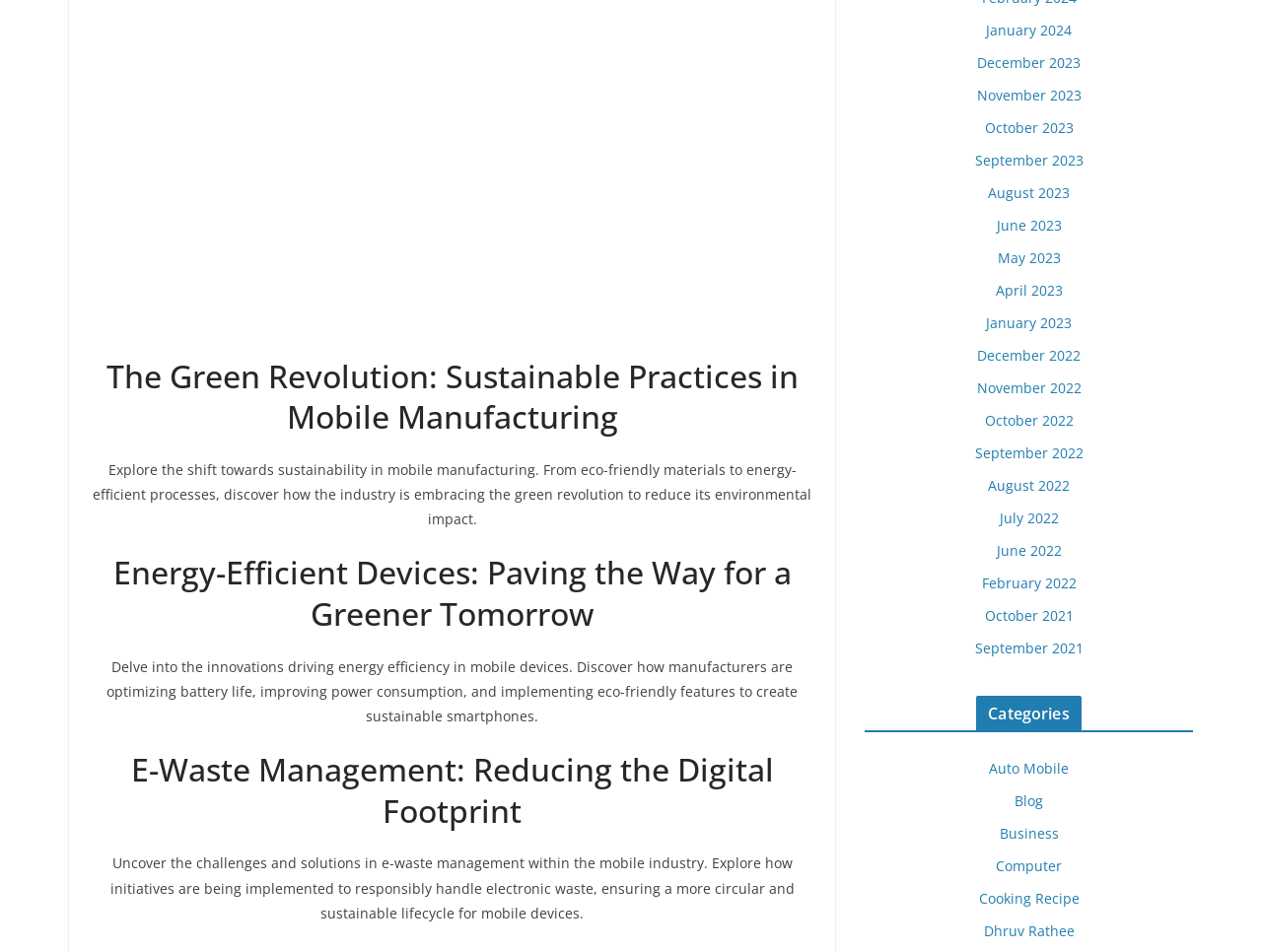Show the bounding box coordinates for the HTML element described as: "Business".

[0.792, 0.865, 0.839, 0.885]